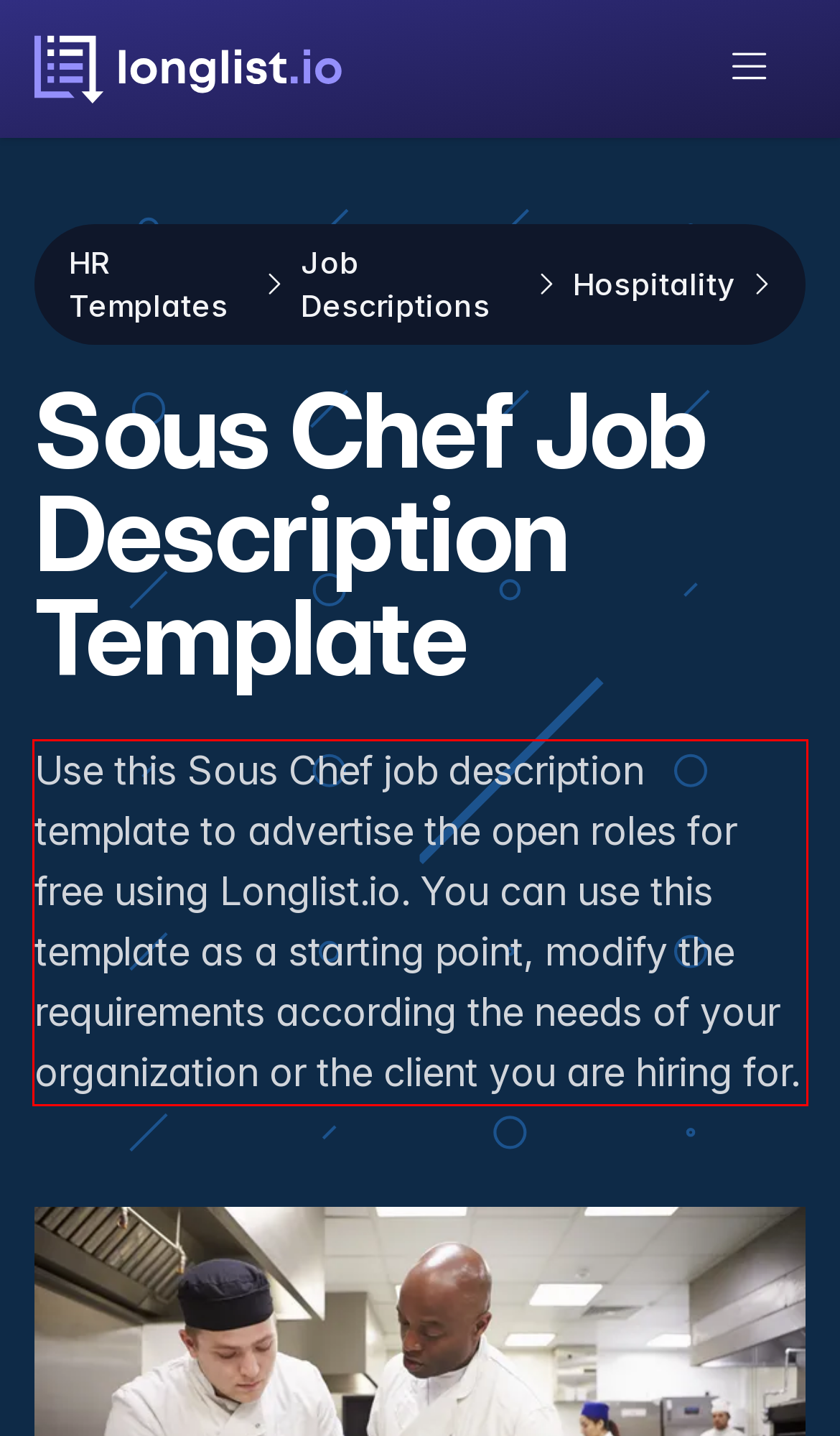You are provided with a screenshot of a webpage that includes a UI element enclosed in a red rectangle. Extract the text content inside this red rectangle.

Use this Sous Chef job description template to advertise the open roles for free using Longlist.io. You can use this template as a starting point, modify the requirements according the needs of your organization or the client you are hiring for.